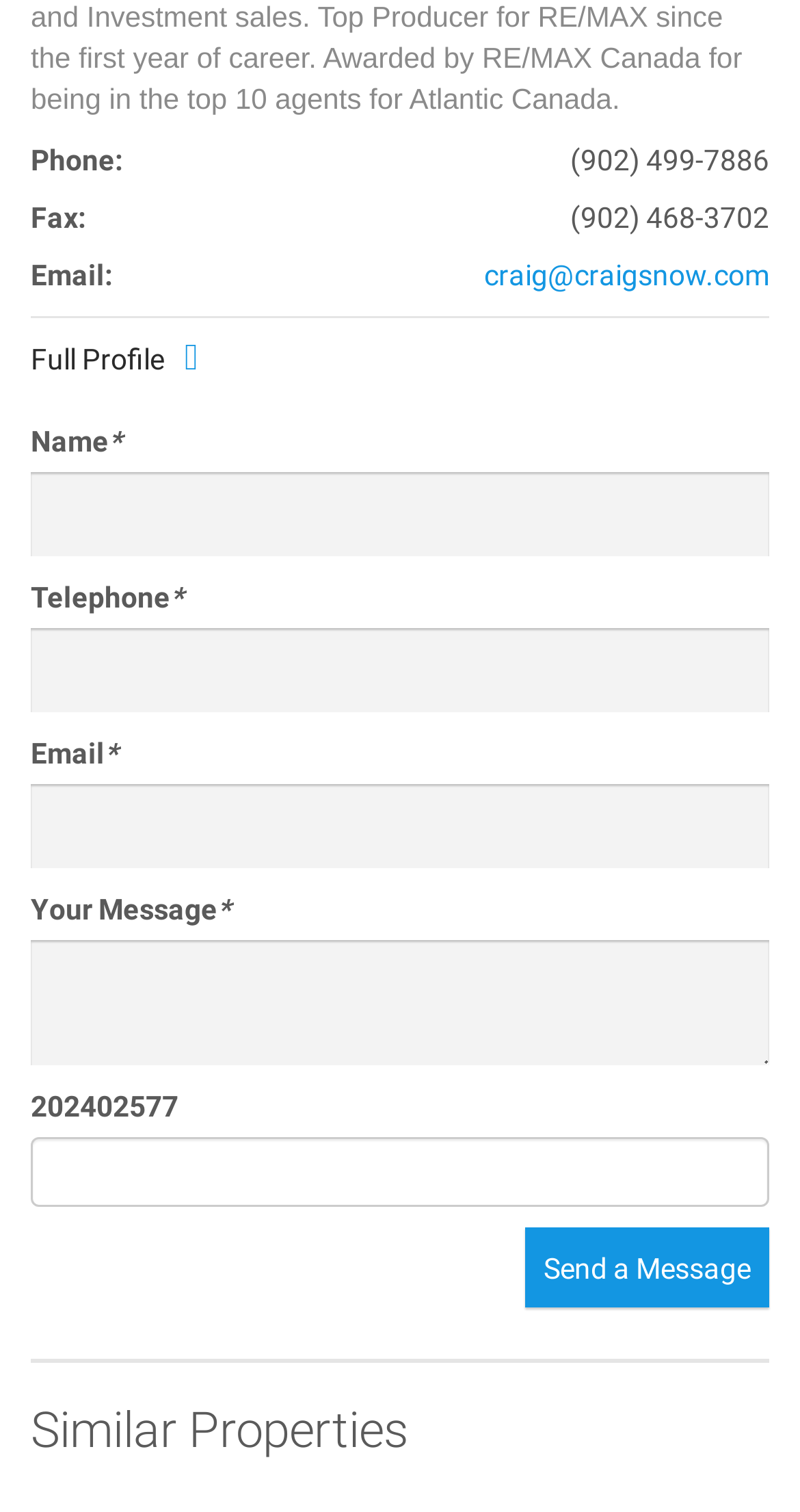Please identify the bounding box coordinates for the region that you need to click to follow this instruction: "Reply to Old NFO's comment".

None